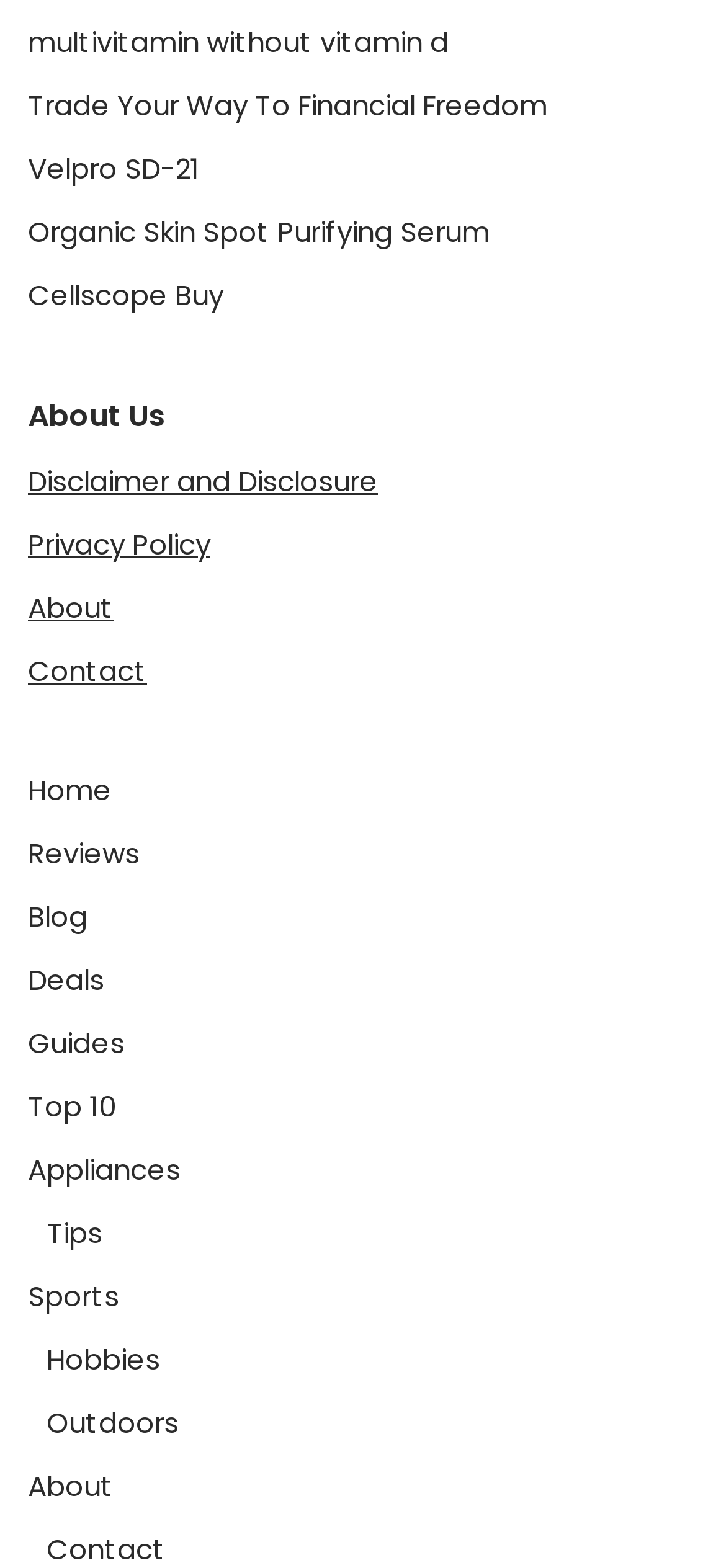Respond to the following question using a concise word or phrase: 
What is the category of the link 'Appliances'?

Top 10